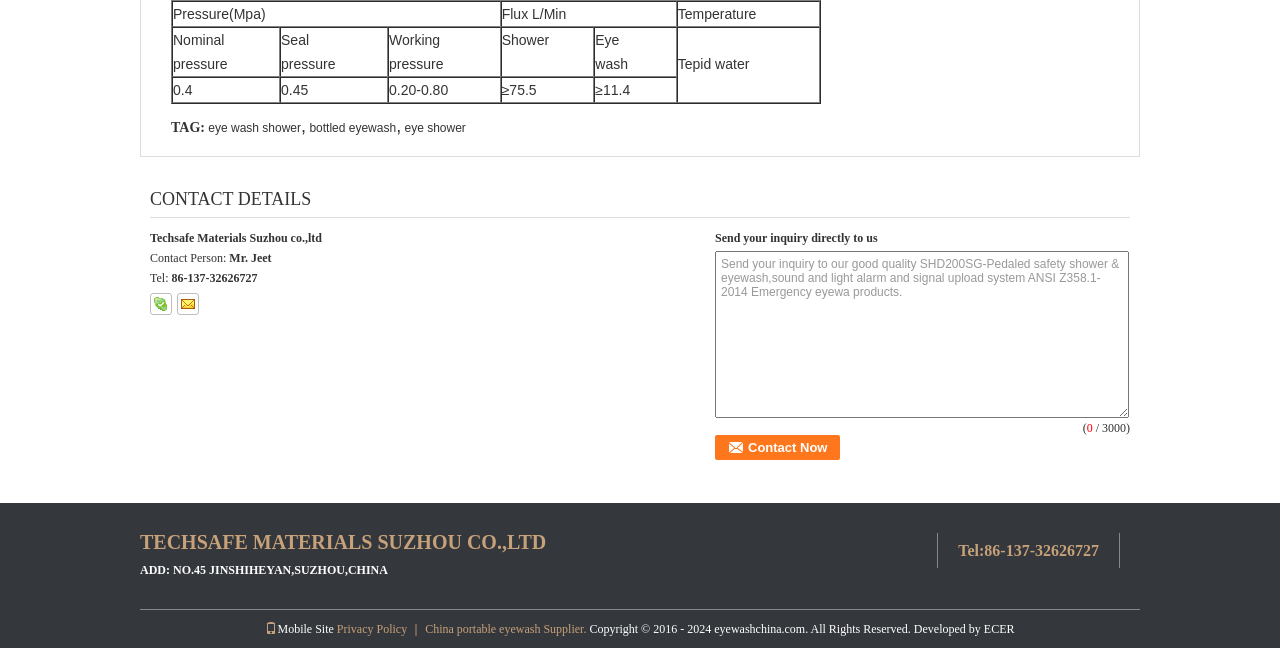Please identify the bounding box coordinates of the region to click in order to complete the task: "Click the 'China portable eyewash' link". The coordinates must be four float numbers between 0 and 1, specified as [left, top, right, bottom].

[0.332, 0.96, 0.422, 0.981]